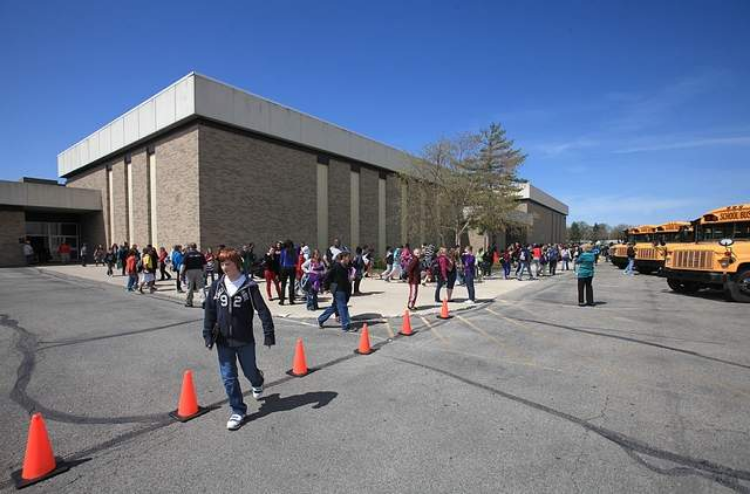What is the structure of the building in the background?
Respond with a short answer, either a single word or a phrase, based on the image.

Robust brick